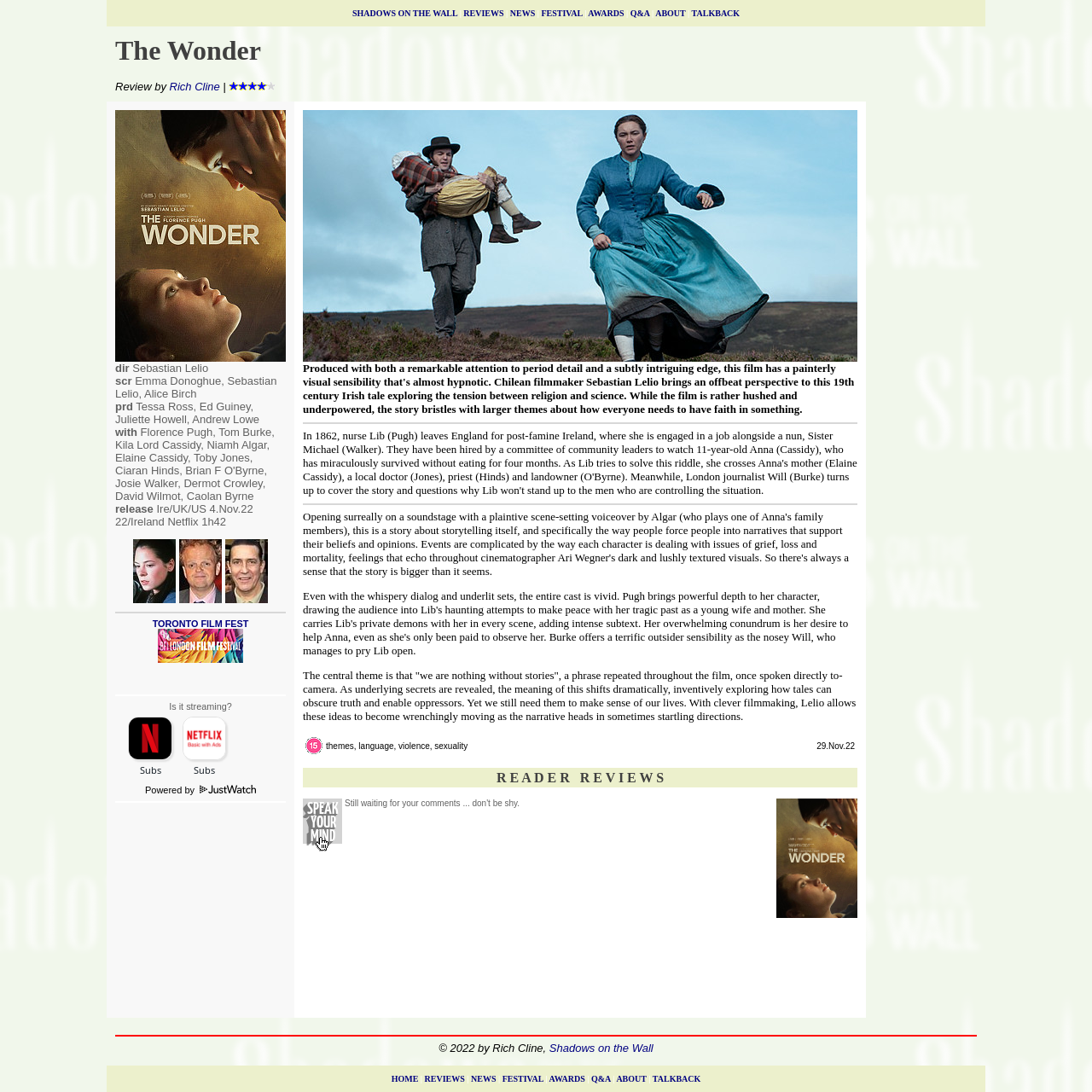Identify the bounding box coordinates of the region that should be clicked to execute the following instruction: "View the details of the film 'The Wonder'".

[0.105, 0.101, 0.262, 0.331]